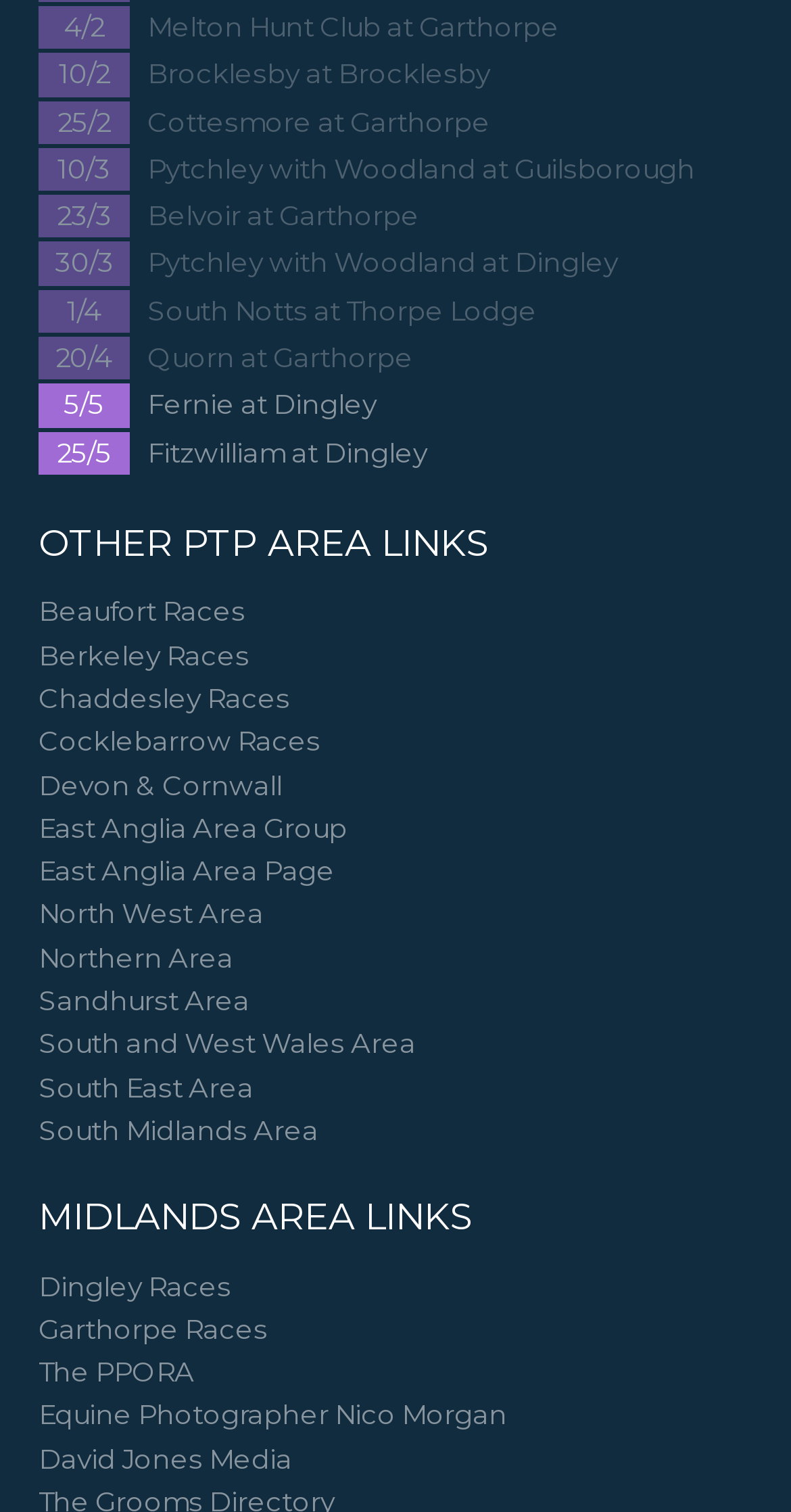Locate the bounding box coordinates of the clickable element to fulfill the following instruction: "Search for articles". Provide the coordinates as four float numbers between 0 and 1 in the format [left, top, right, bottom].

None